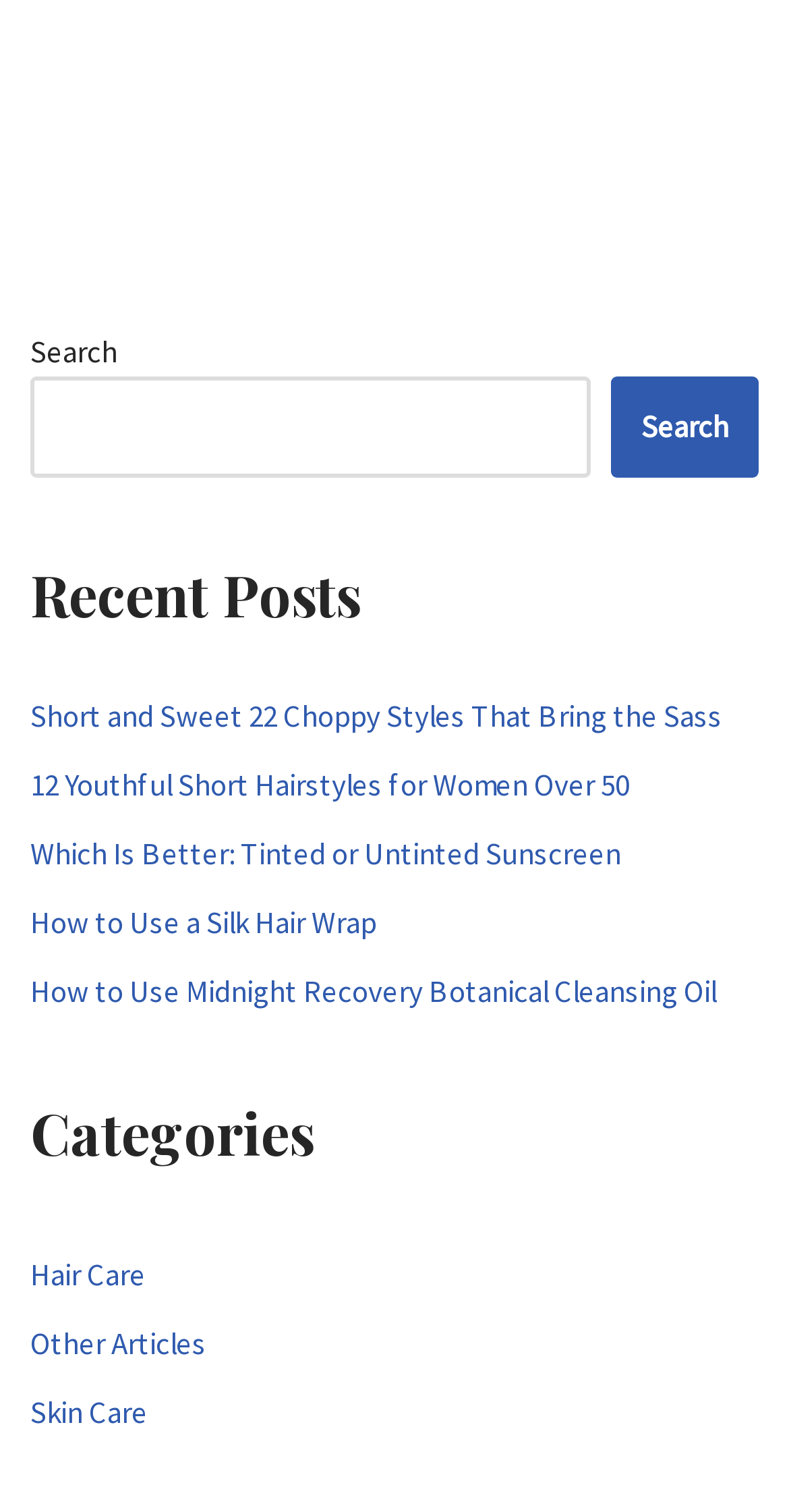What type of content does the website primarily feature?
Use the screenshot to answer the question with a single word or phrase.

Articles